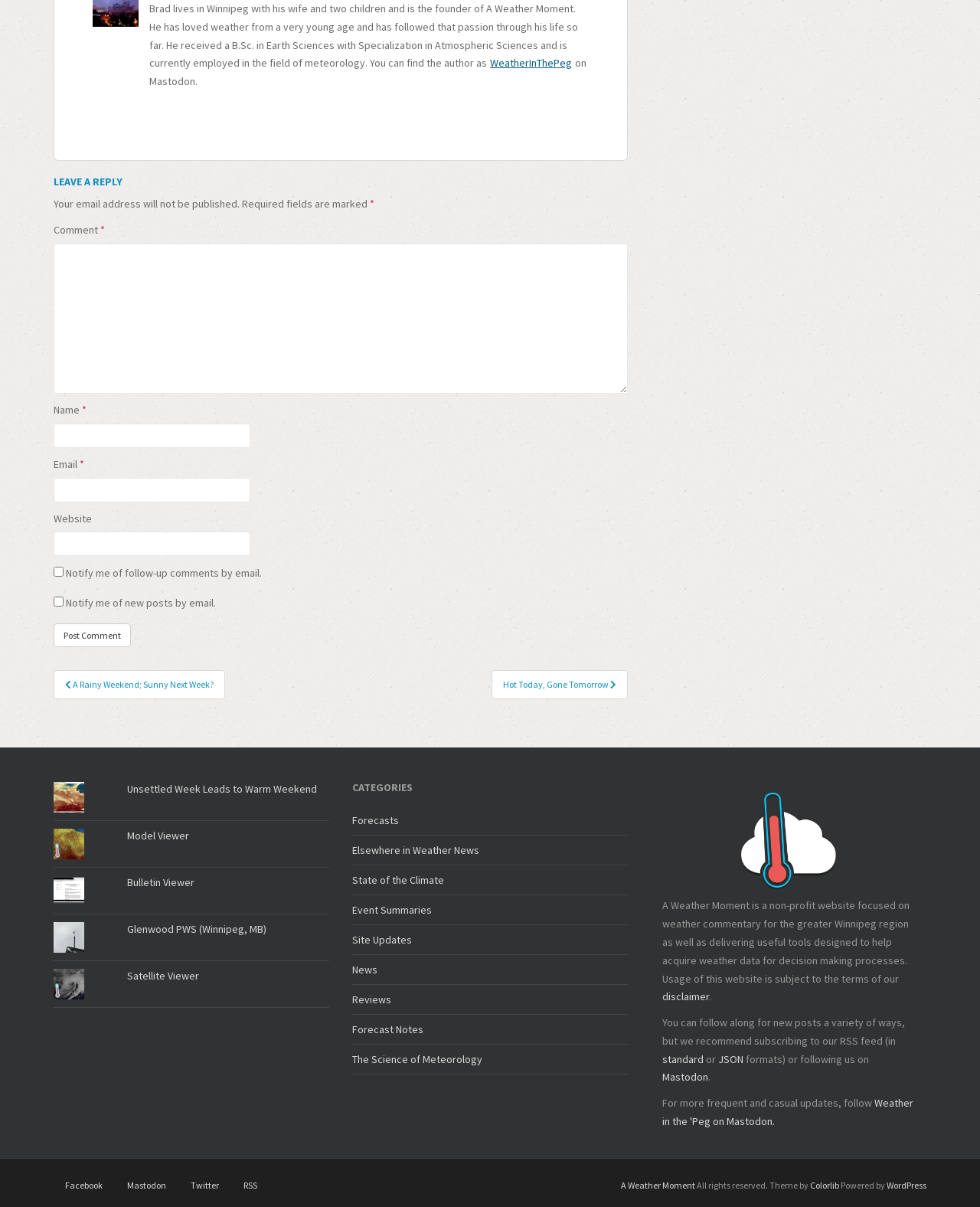Identify the bounding box coordinates of the clickable section necessary to follow the following instruction: "Post a comment". The coordinates should be presented as four float numbers from 0 to 1, i.e., [left, top, right, bottom].

[0.055, 0.516, 0.134, 0.536]